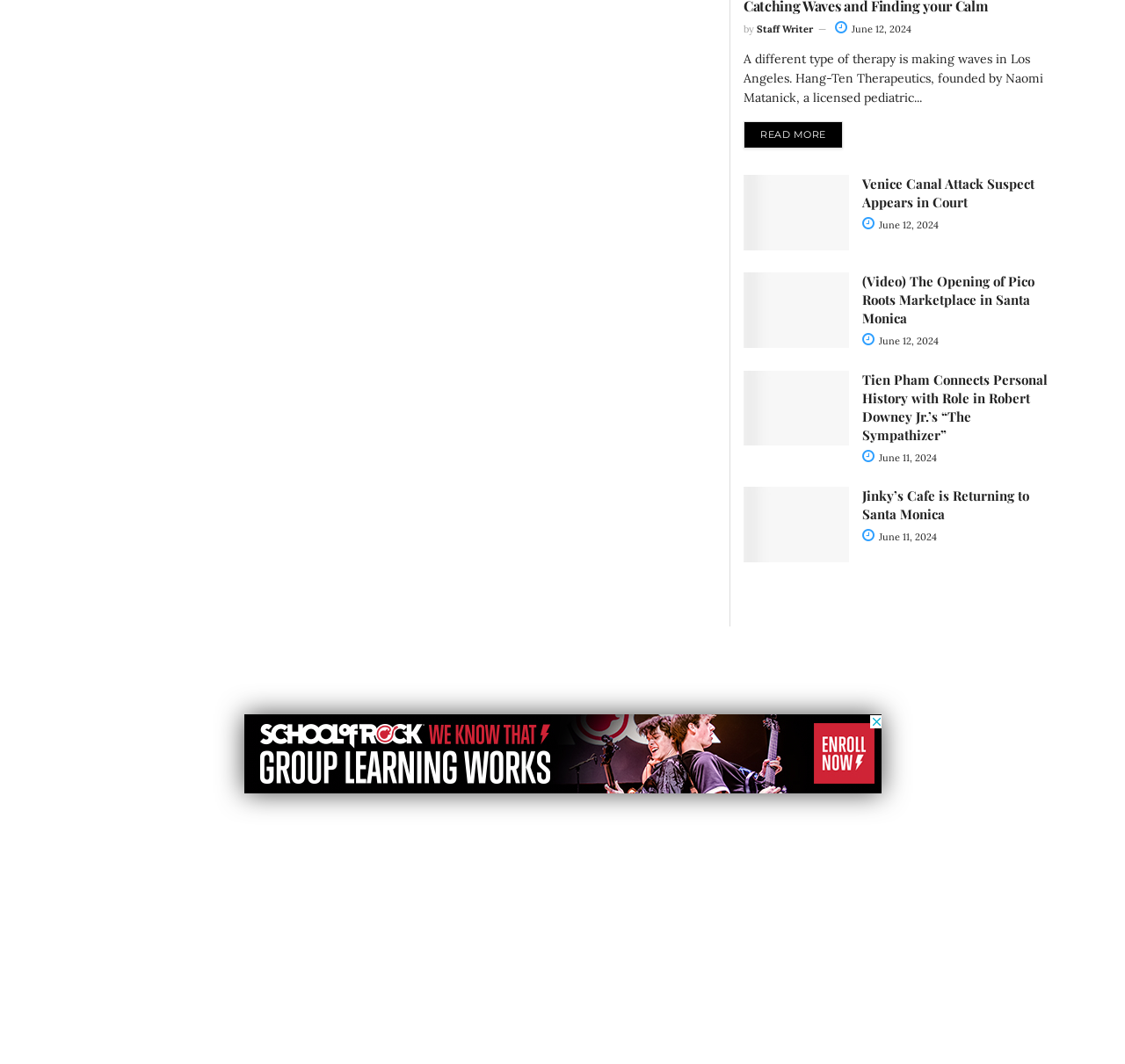Identify the bounding box coordinates of the specific part of the webpage to click to complete this instruction: "View the article about Venice Canal Attack Suspect".

[0.661, 0.165, 0.755, 0.235]